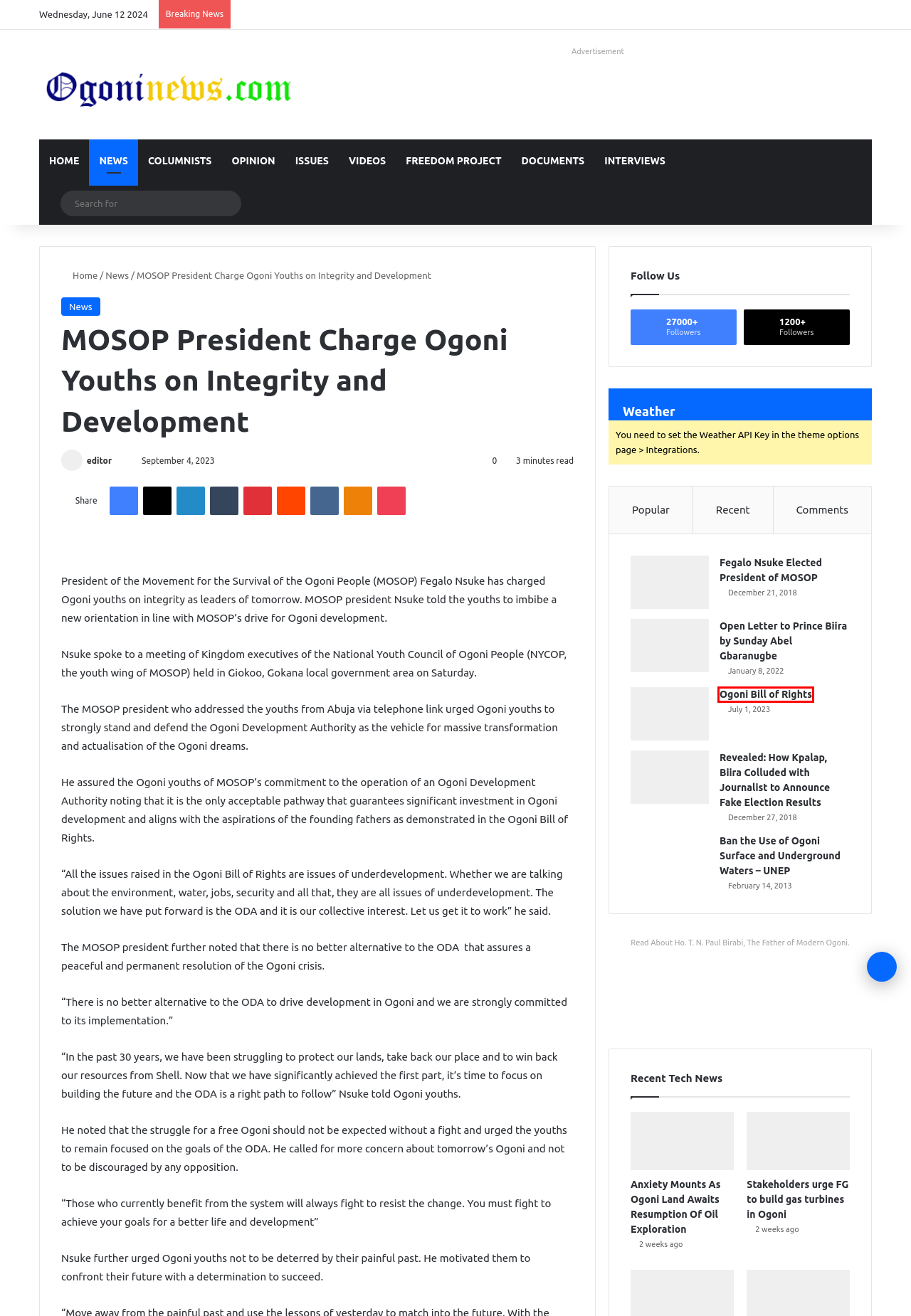You have a screenshot of a webpage with a red bounding box around an element. Select the webpage description that best matches the new webpage after clicking the element within the red bounding box. Here are the descriptions:
A. Ban the Use of Ogoni Surface and Underground Waters - UNEP - Ogoninews
B. Anxiety Mounts As Ogoni Land Awaits Resumption Of Oil Exploration - Ogoninews
C. Revealed: How Kpalap, Biira Colluded with Journalist to Announce Fake Election Results - Ogoninews
D. MOSOP Condemns Misrepresentation of Ogoni People at the Presidency, Says It's A Slight - Ogoninews
E. Open Letter to Prince Biira by Sunday Abel Gbaranugbe - Ogoninews
F. Fegalo Nsuke Elected President of MOSOP - Ogoninews
G. Ogoni Bill of Rights - Ogoninews
H. Stakeholders urge FG to build gas turbines in Ogoni - Ogoninews

G